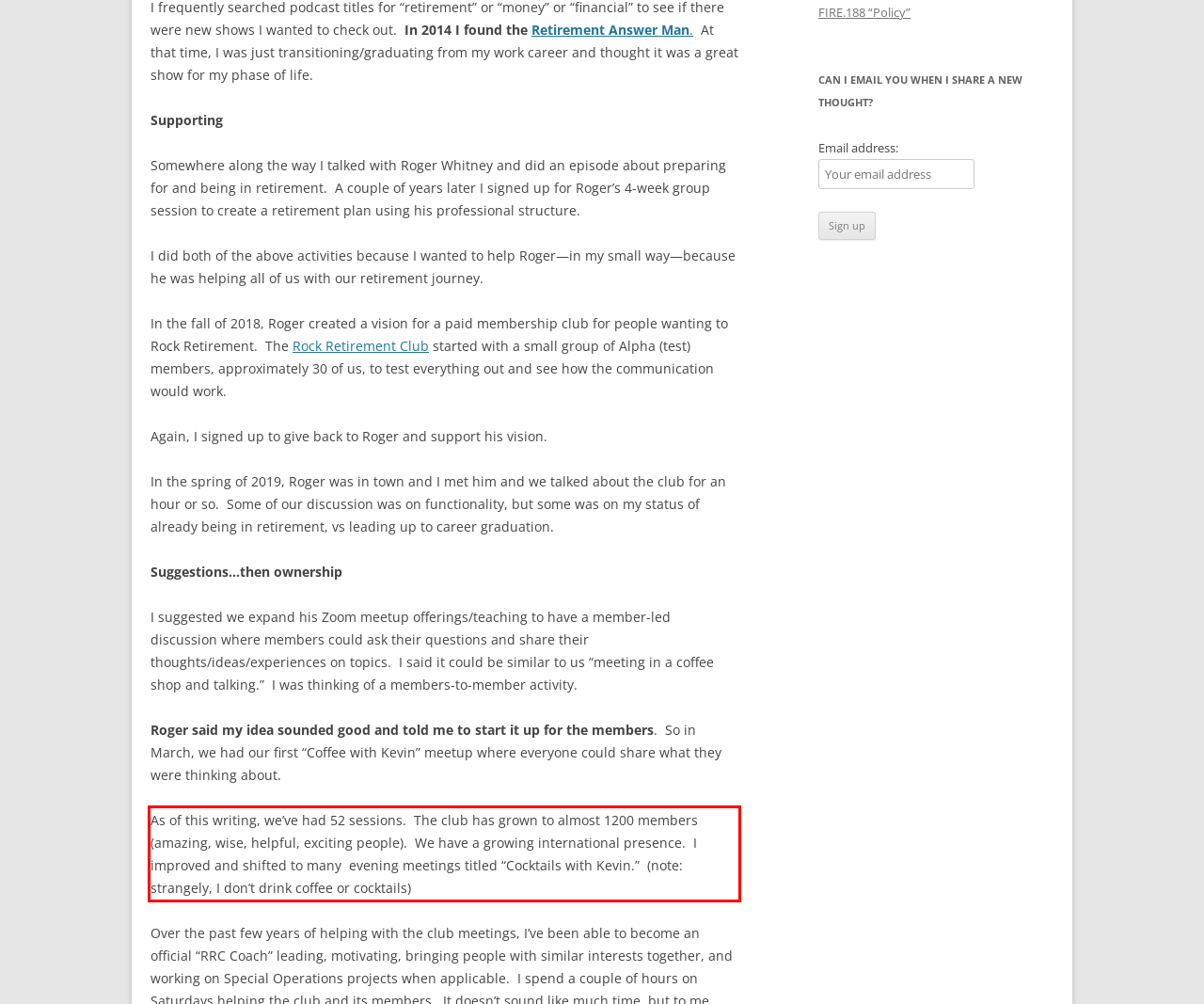Examine the webpage screenshot, find the red bounding box, and extract the text content within this marked area.

As of this writing, we’ve had 52 sessions. The club has grown to almost 1200 members (amazing, wise, helpful, exciting people). We have a growing international presence. I improved and shifted to many evening meetings titled “Cocktails with Kevin.” (note: strangely, I don’t drink coffee or cocktails)